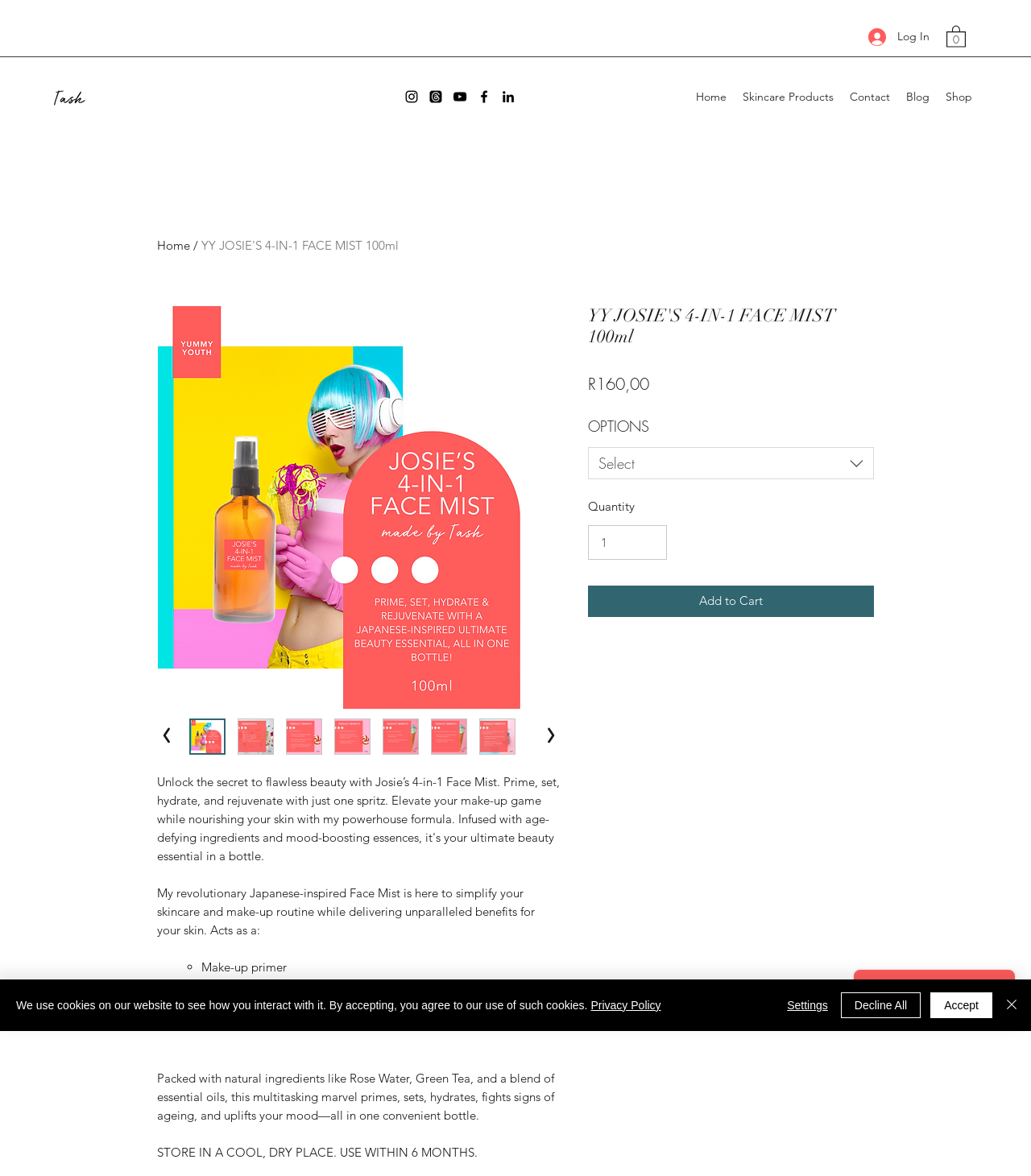Provide the bounding box coordinates for the specified HTML element described in this description: "input value="1" aria-label="Quantity" value="1"". The coordinates should be four float numbers ranging from 0 to 1, in the format [left, top, right, bottom].

[0.57, 0.446, 0.647, 0.476]